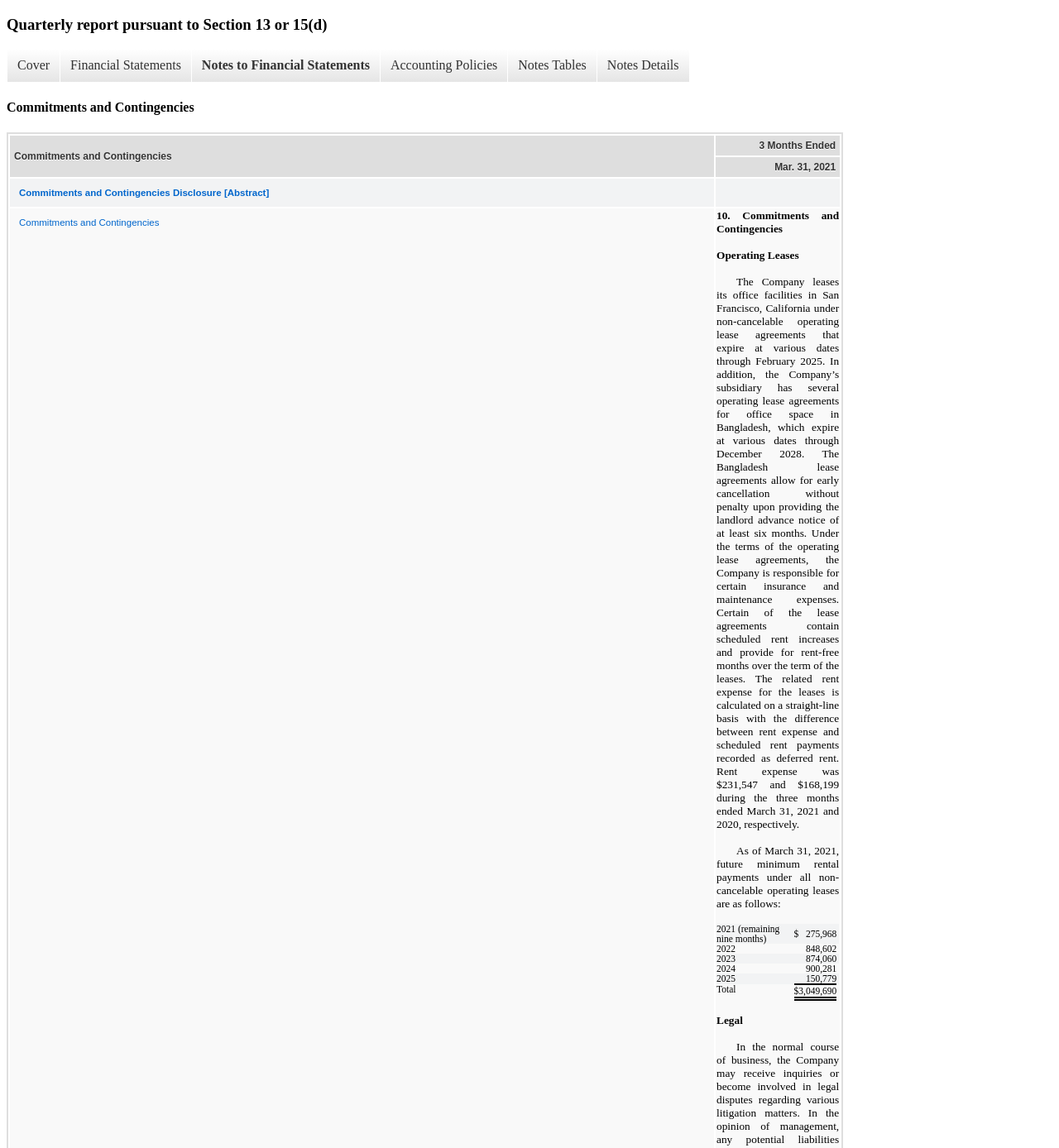Identify the bounding box coordinates for the element you need to click to achieve the following task: "Check Commitments and Contingencies Disclosure". The coordinates must be four float values ranging from 0 to 1, formatted as [left, top, right, bottom].

[0.01, 0.156, 0.673, 0.179]